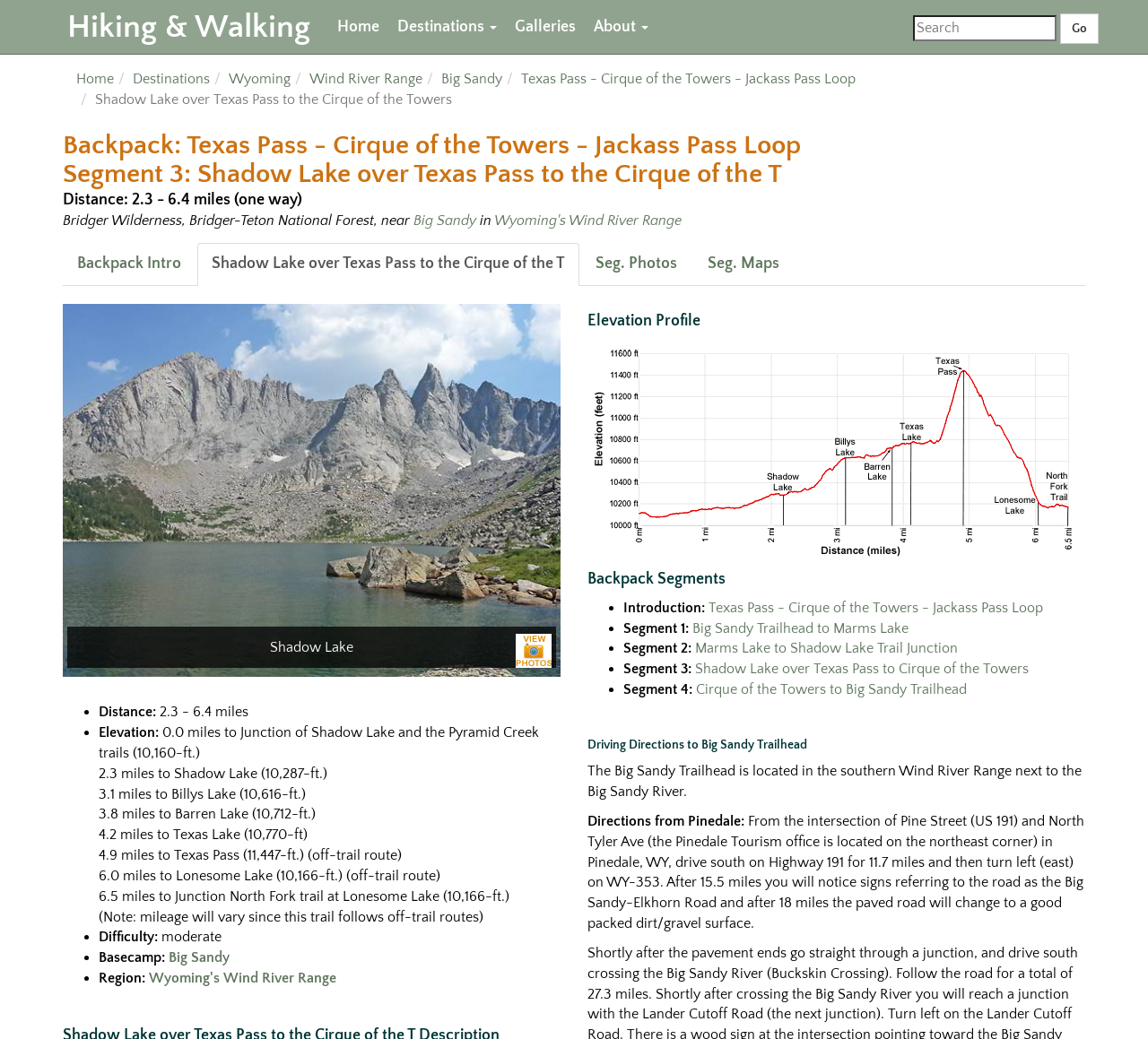Please determine the bounding box of the UI element that matches this description: Wyoming's Wind River Range. The coordinates should be given as (top-left x, top-left y, bottom-right x, bottom-right y), with all values between 0 and 1.

[0.43, 0.205, 0.594, 0.22]